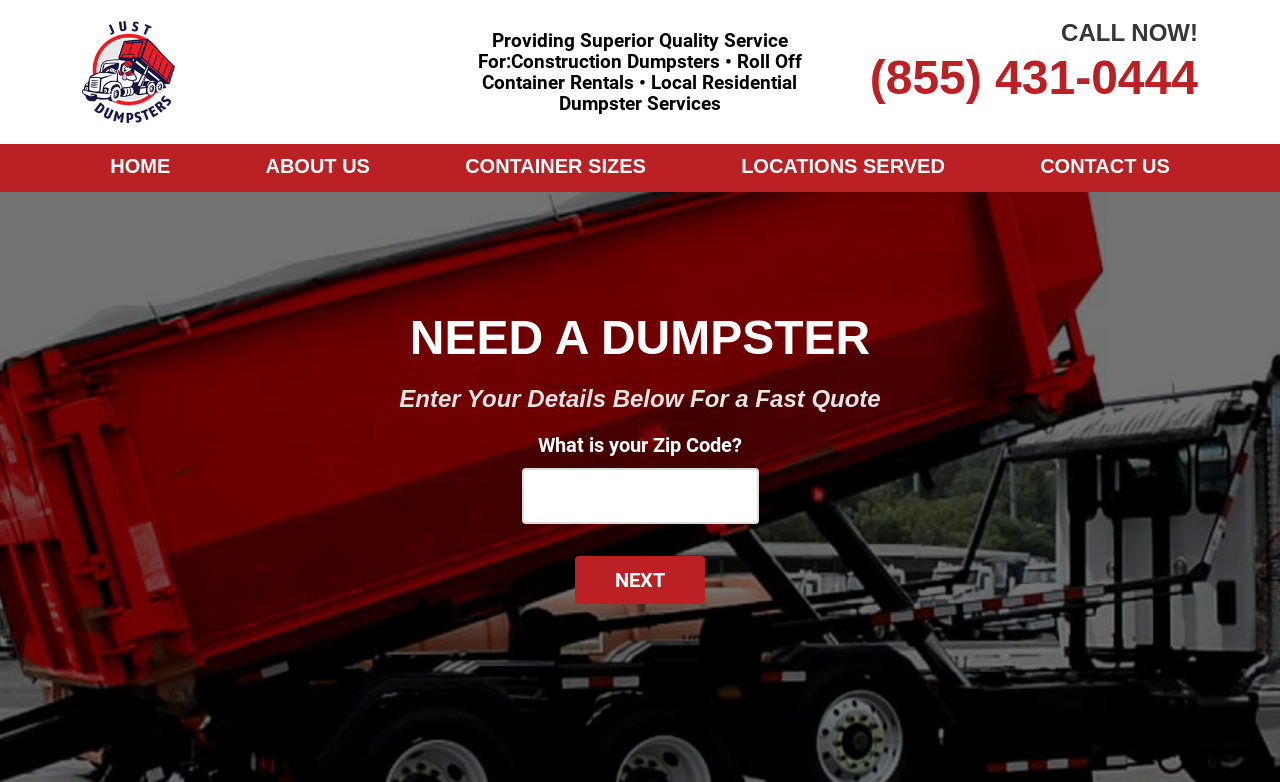What is the button at the bottom of the form for?
Refer to the image and give a detailed answer to the question.

The button at the bottom of the form is labeled 'NEXT' and is used to proceed to the next step after entering the required information.